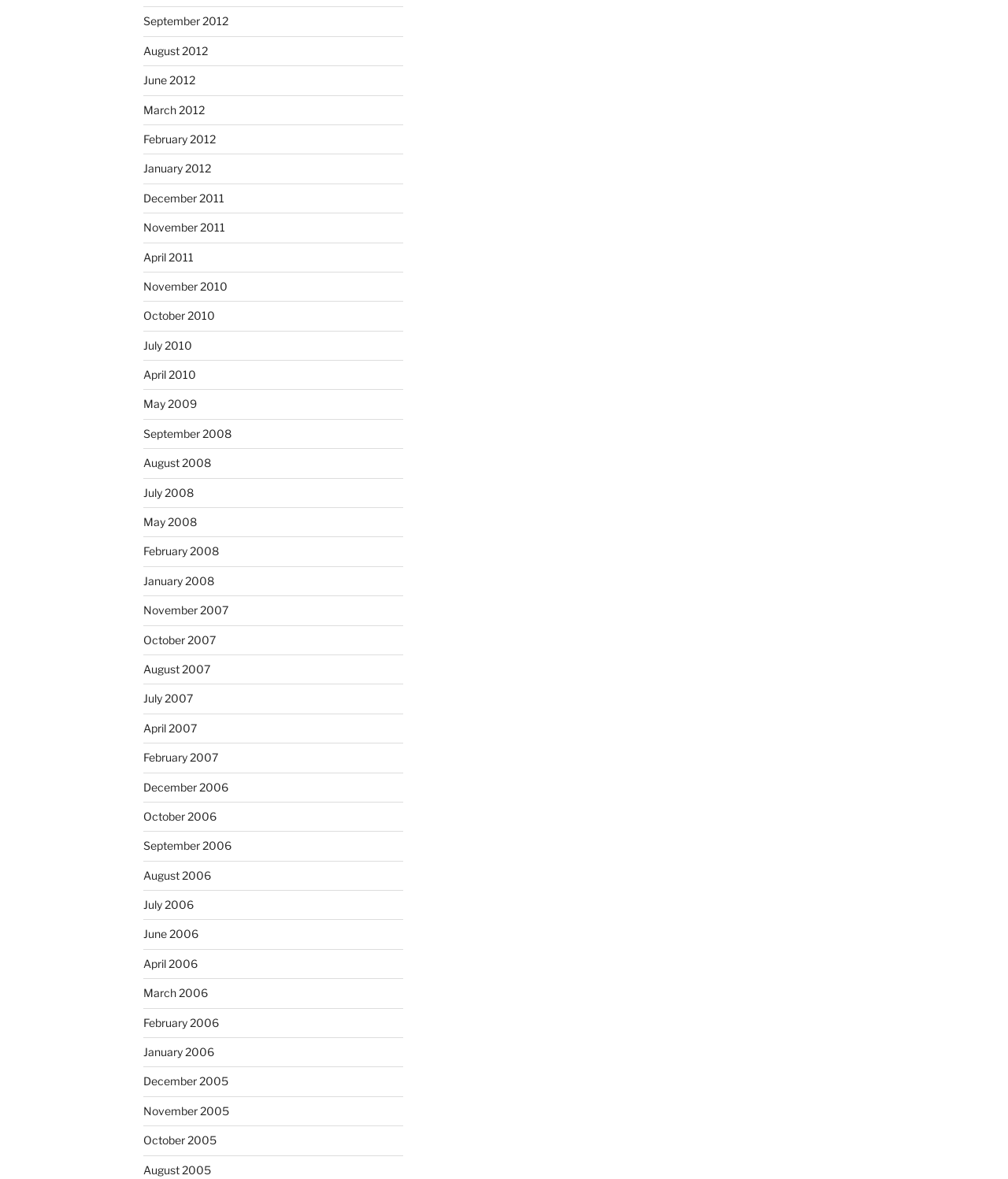Indicate the bounding box coordinates of the element that must be clicked to execute the instruction: "View September 2012 archives". The coordinates should be given as four float numbers between 0 and 1, i.e., [left, top, right, bottom].

[0.142, 0.012, 0.227, 0.024]